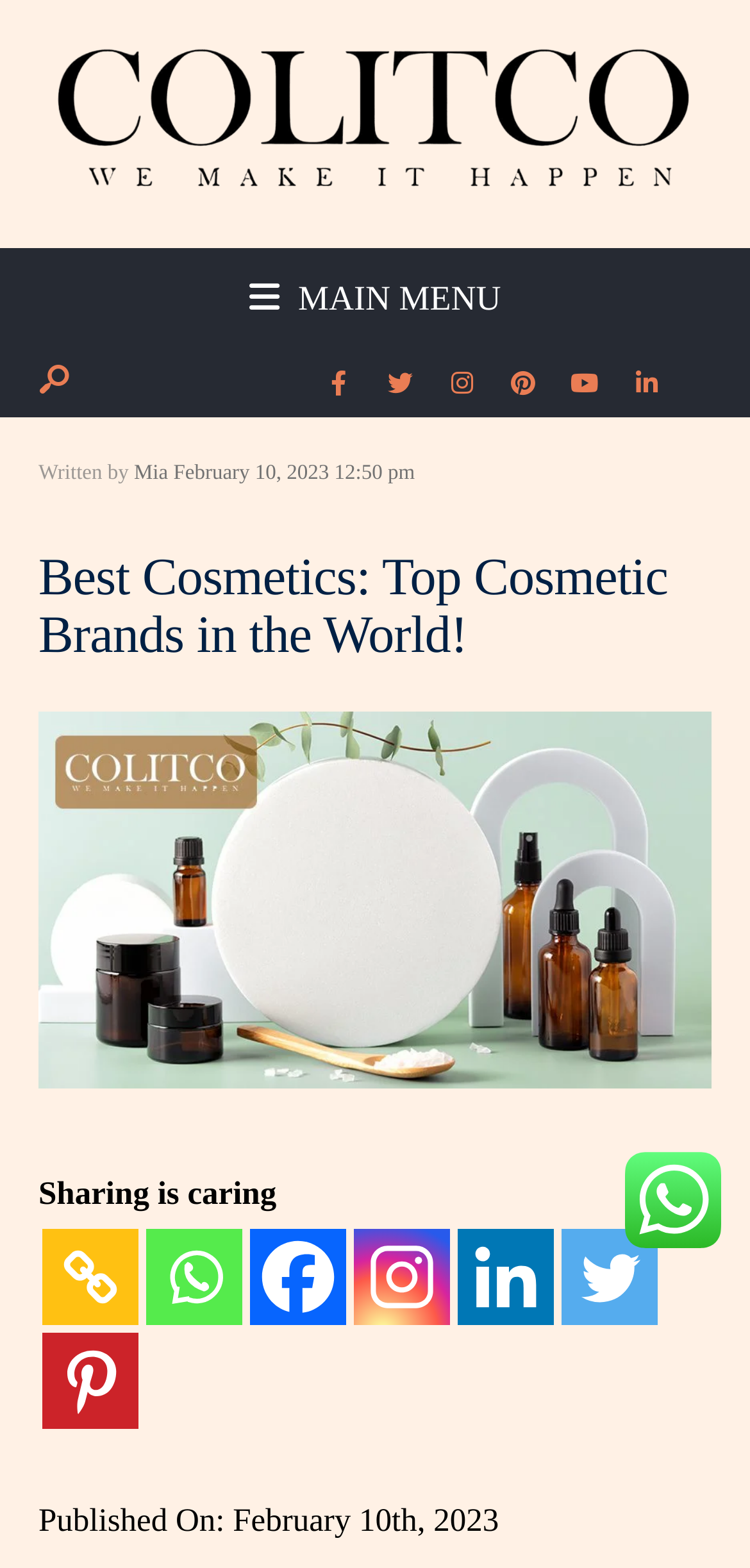Please find the bounding box coordinates for the clickable element needed to perform this instruction: "Click on Colitco".

[0.051, 0.025, 0.949, 0.134]